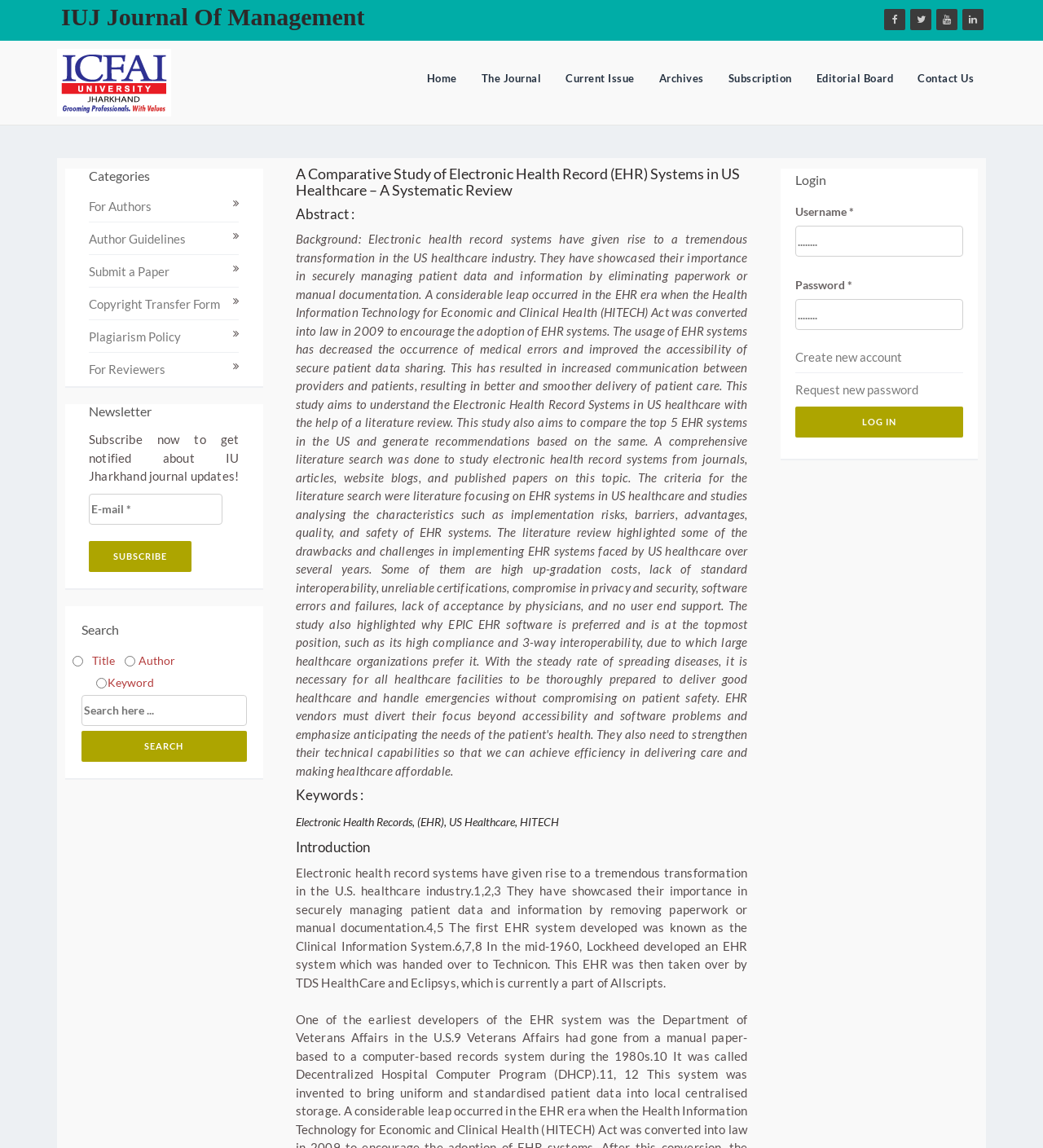Could you indicate the bounding box coordinates of the region to click in order to complete this instruction: "Click the Home link".

[0.397, 0.035, 0.45, 0.103]